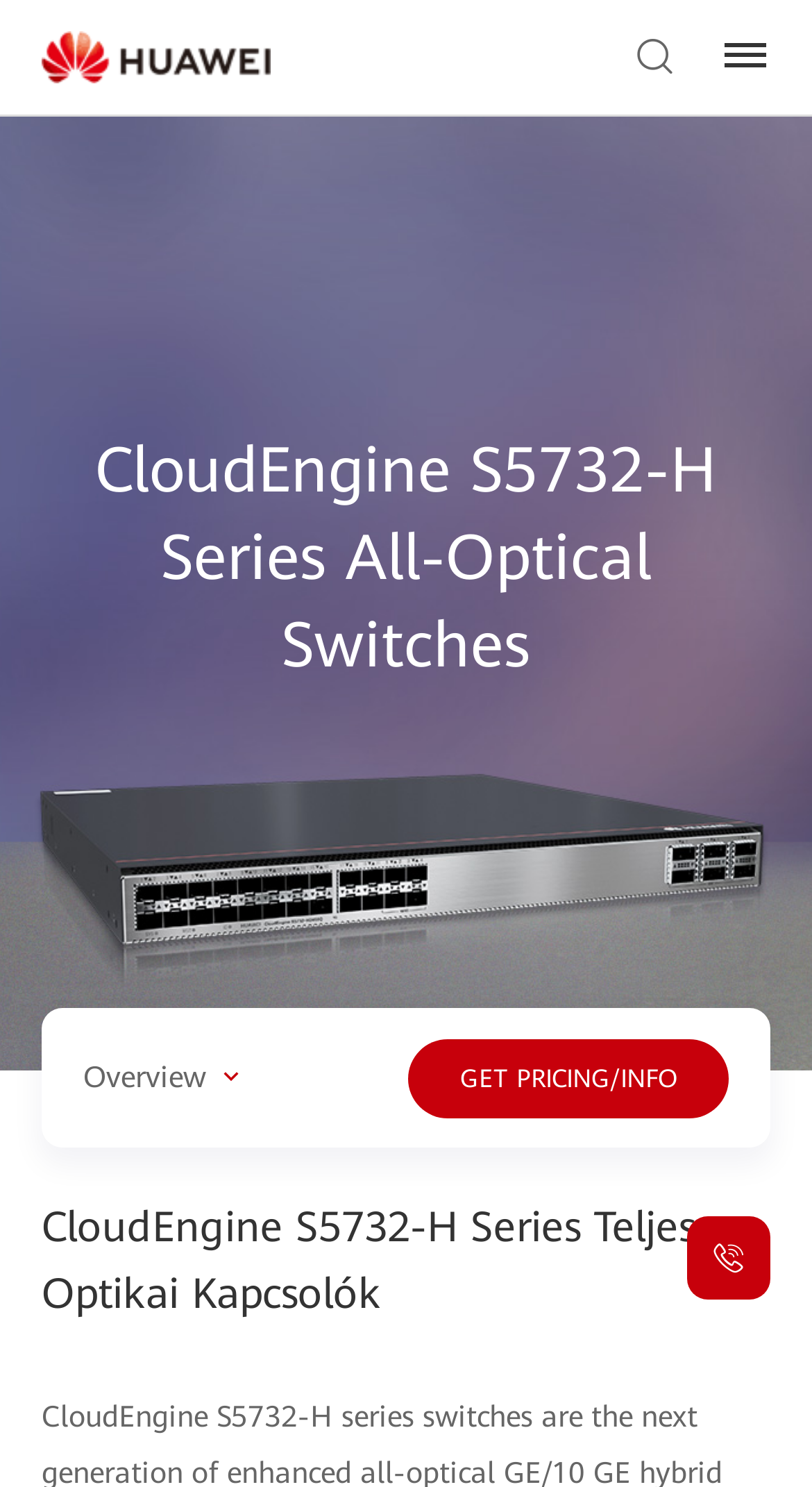How many headings are on the page?
Refer to the screenshot and respond with a concise word or phrase.

2